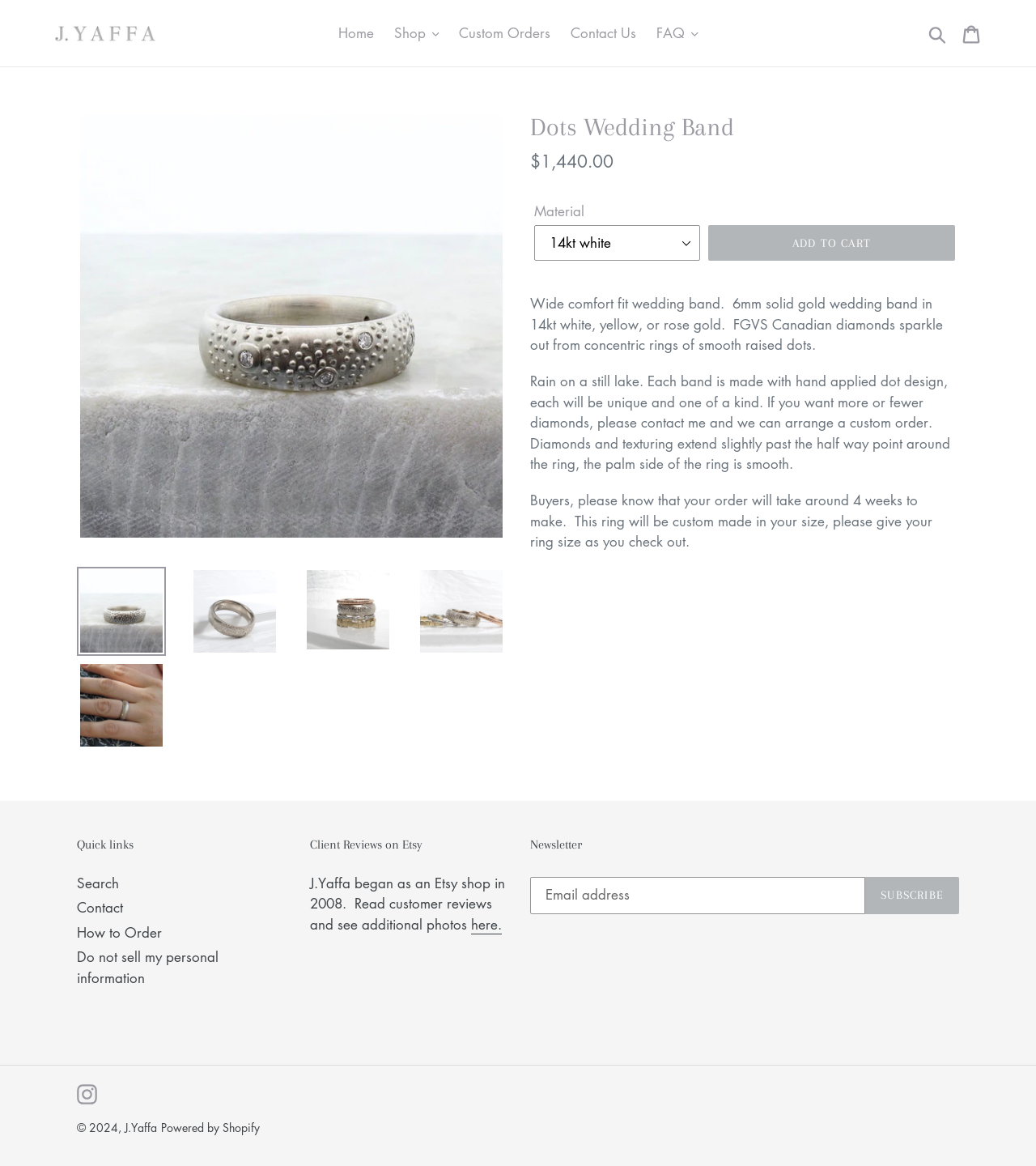What is the purpose of the 'Add to cart' button?
Using the screenshot, give a one-word or short phrase answer.

To add the product to the cart